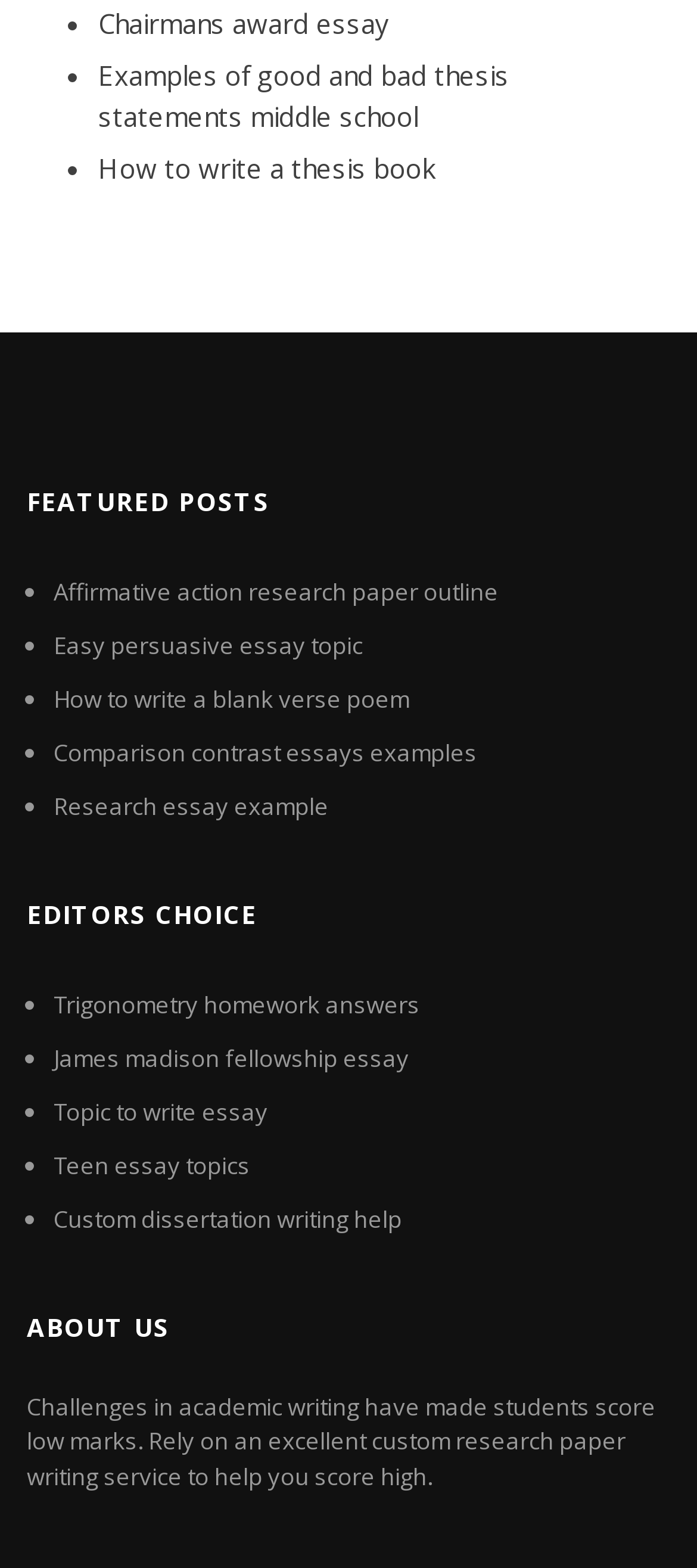Identify the bounding box coordinates for the UI element mentioned here: "Comparison contrast essays examples". Provide the coordinates as four float values between 0 and 1, i.e., [left, top, right, bottom].

[0.077, 0.469, 0.685, 0.49]